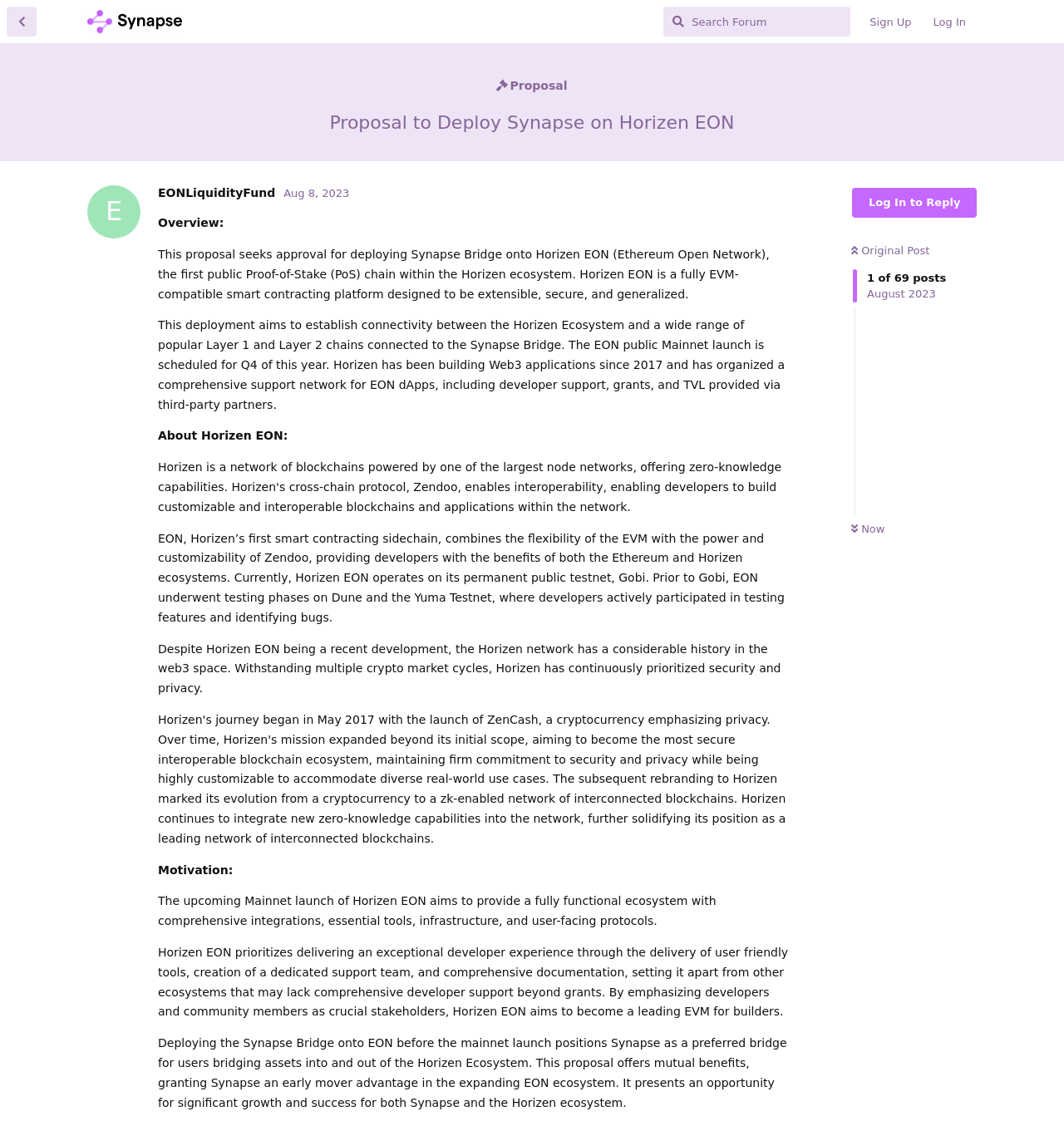Determine the coordinates of the bounding box that should be clicked to complete the instruction: "Sign up". The coordinates should be represented by four float numbers between 0 and 1: [left, top, right, bottom].

[0.807, 0.006, 0.867, 0.033]